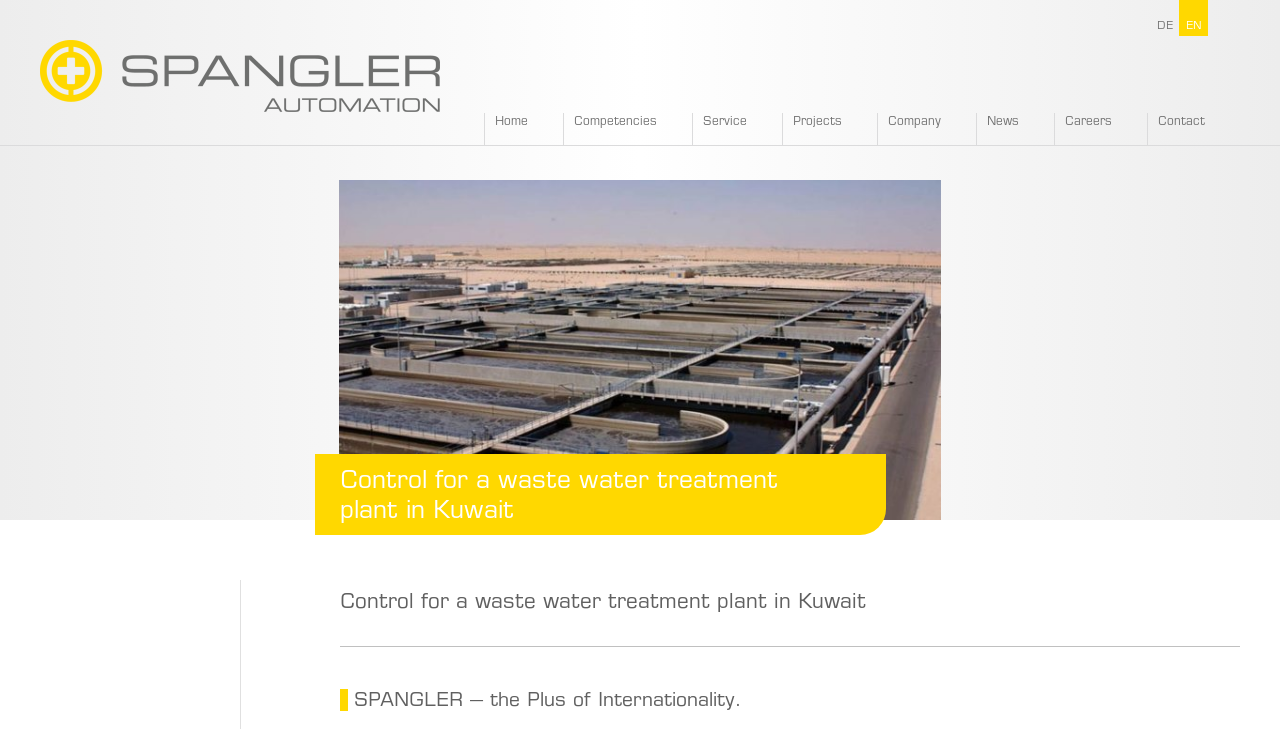From the webpage screenshot, predict the bounding box coordinates (top-left x, top-left y, bottom-right x, bottom-right y) for the UI element described here: Projects

[0.612, 0.155, 0.685, 0.199]